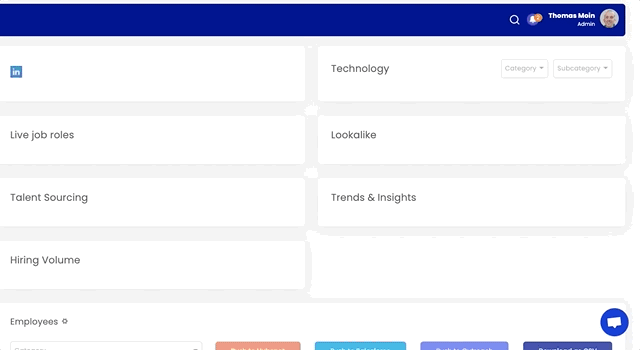What feature is likely to help refine search results?
Using the visual information from the image, give a one-word or short-phrase answer.

Filtering options